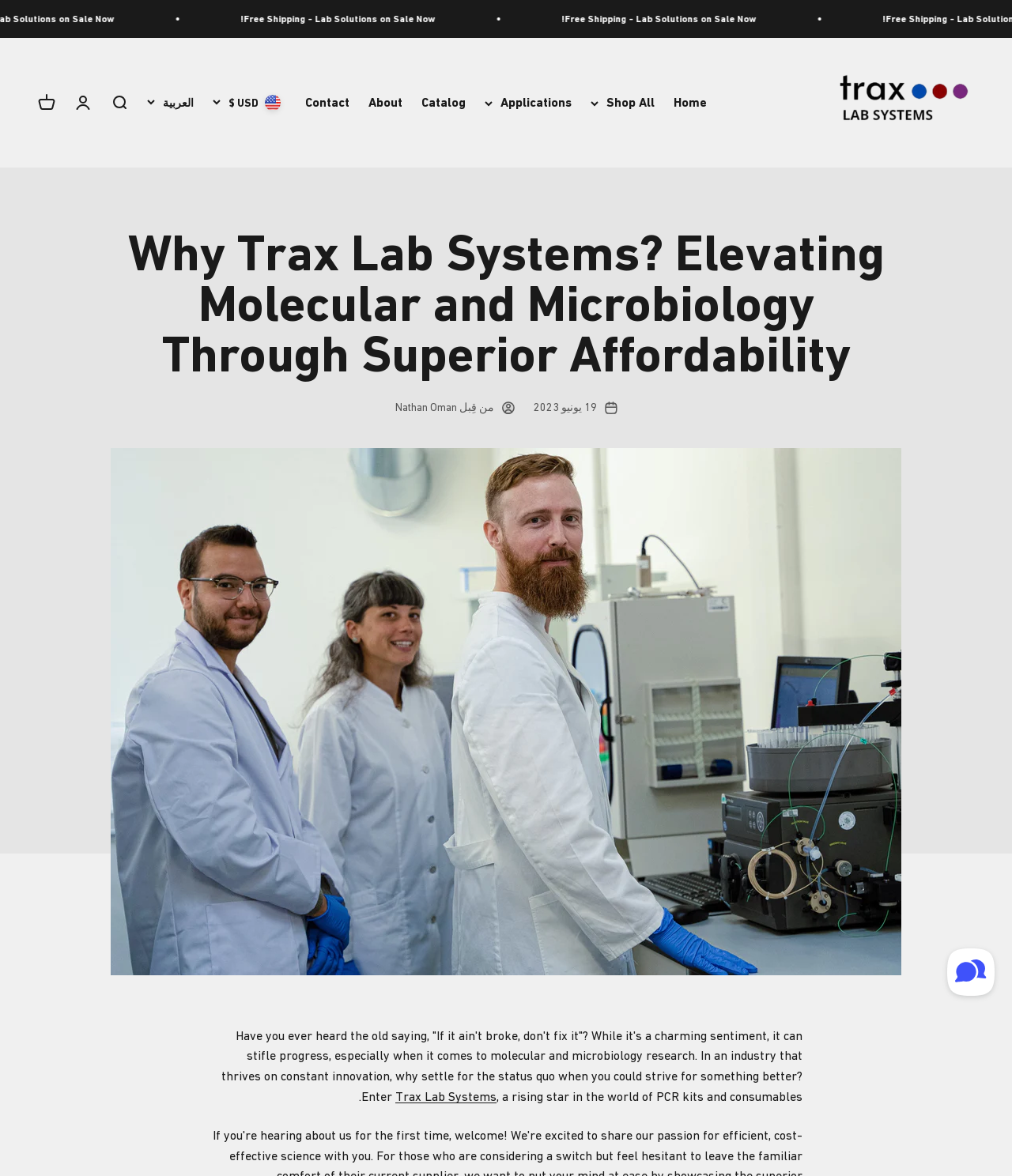Determine the bounding box coordinates of the clickable region to carry out the instruction: "Click the Home link".

[0.666, 0.081, 0.698, 0.094]